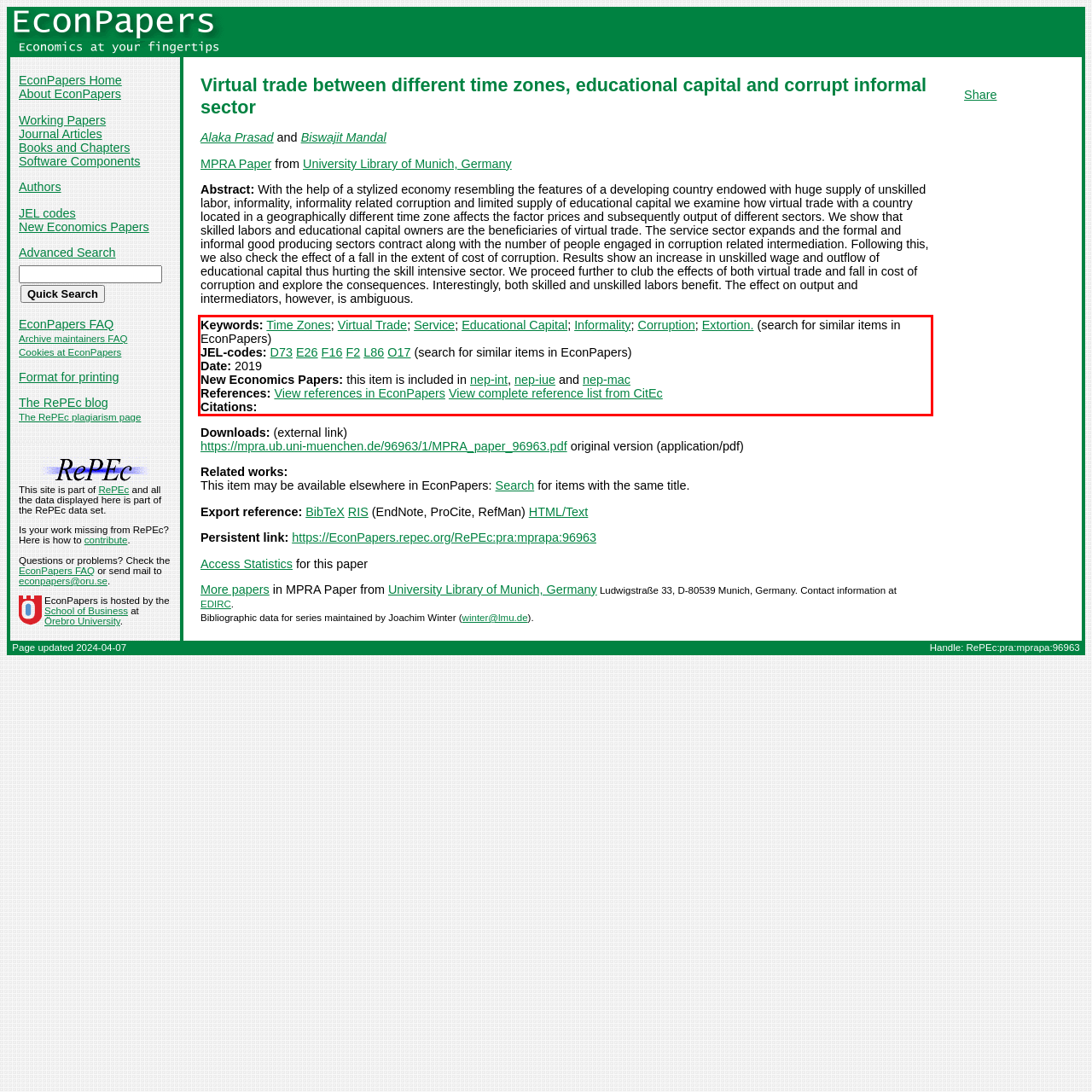Given a screenshot of a webpage containing a red rectangle bounding box, extract and provide the text content found within the red bounding box.

Keywords: Time Zones; Virtual Trade; Service; Educational Capital; Informality; Corruption; Extortion. (search for similar items in EconPapers) JEL-codes: D73 E26 F16 F2 L86 O17 (search for similar items in EconPapers) Date: 2019 New Economics Papers: this item is included in nep-int, nep-iue and nep-mac References: View references in EconPapers View complete reference list from CitEc Citations: